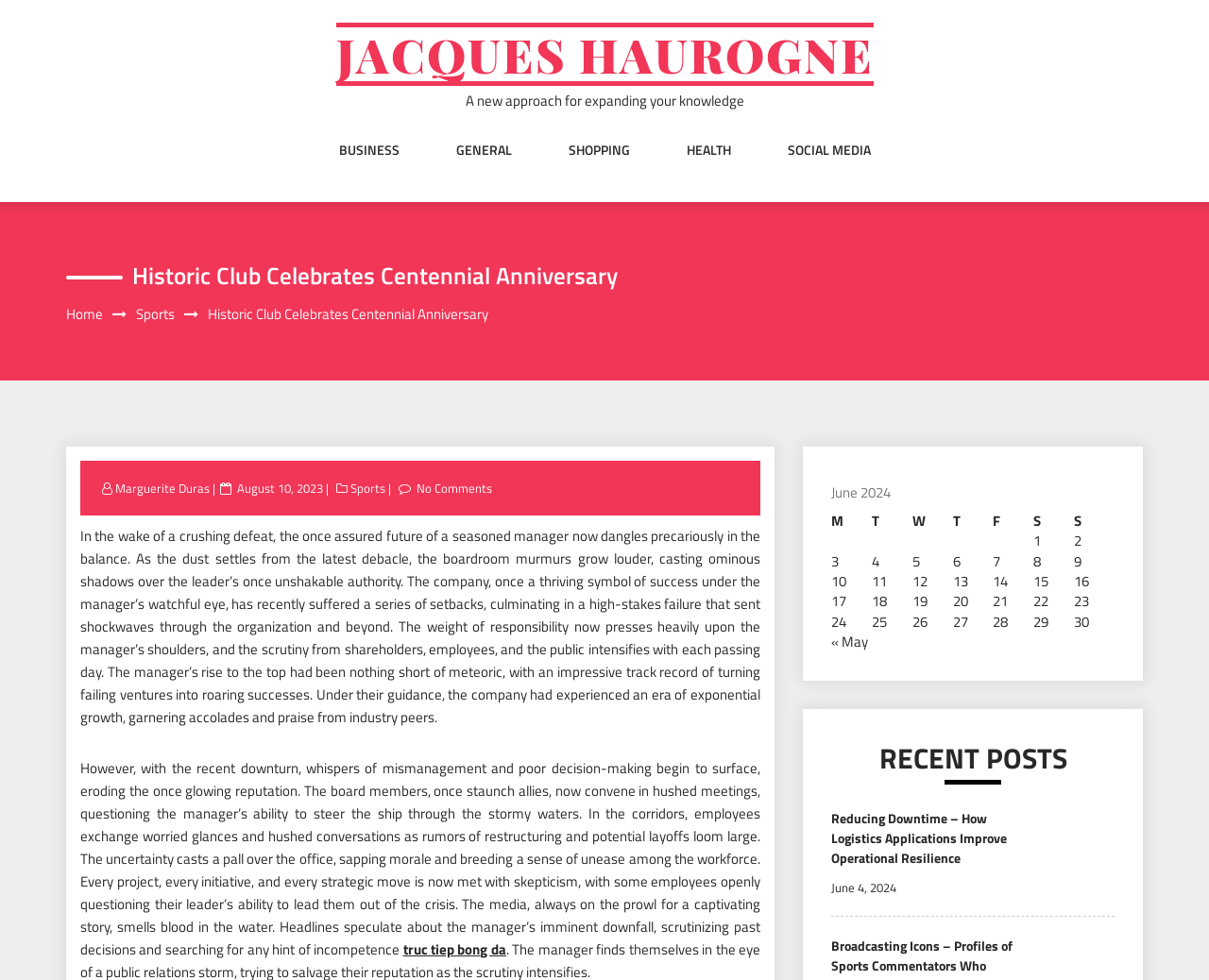Please identify the bounding box coordinates of the element on the webpage that should be clicked to follow this instruction: "Click on the 'JACQUES HAUROGNE' link". The bounding box coordinates should be given as four float numbers between 0 and 1, formatted as [left, top, right, bottom].

[0.278, 0.023, 0.722, 0.088]